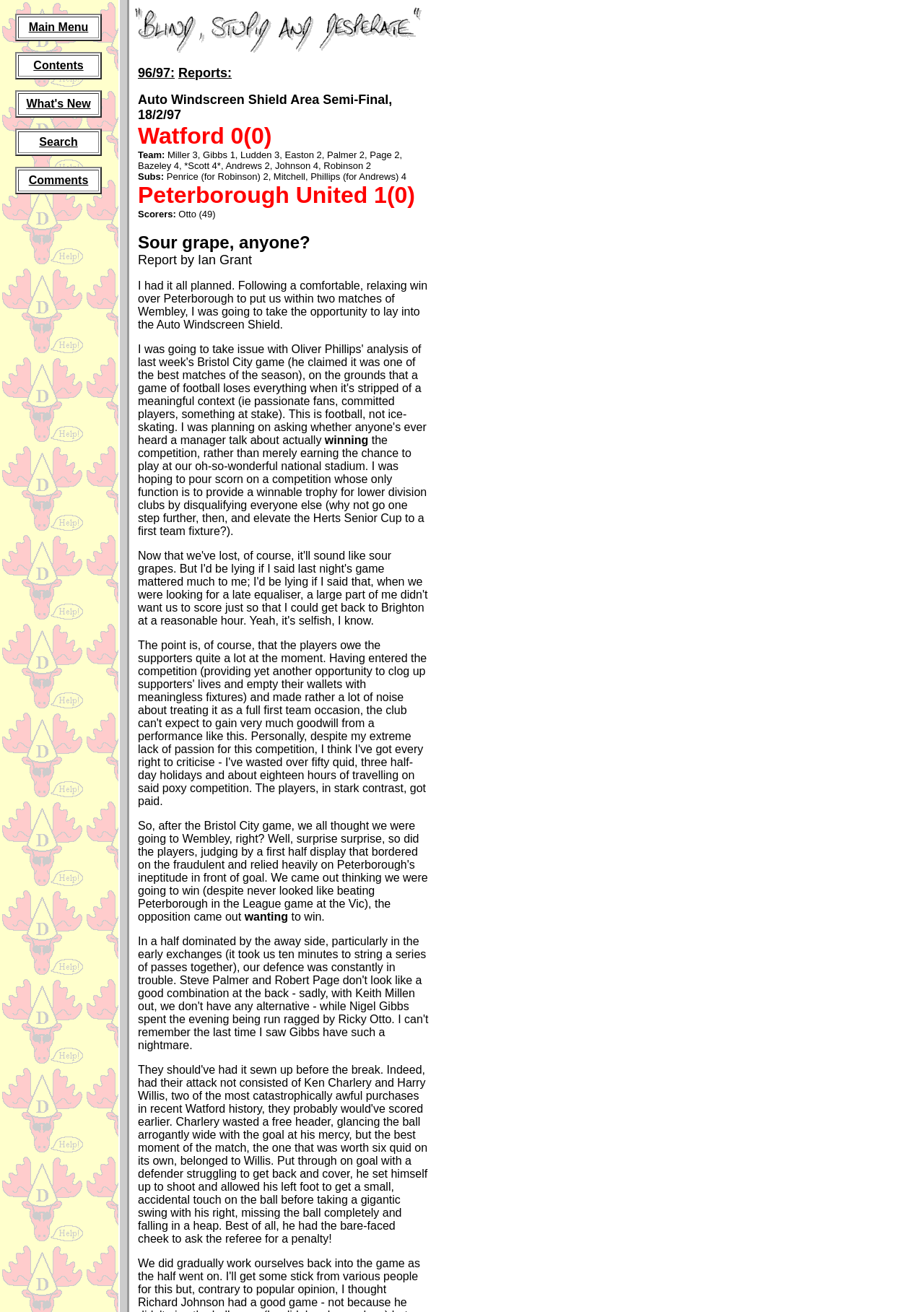What is the name of the competition?
Analyze the image and deliver a detailed answer to the question.

The webpage content mentions 'Auto Windscreen Shield Area Semi-Final' at the top, so the name of the competition is Auto Windscreen Shield.